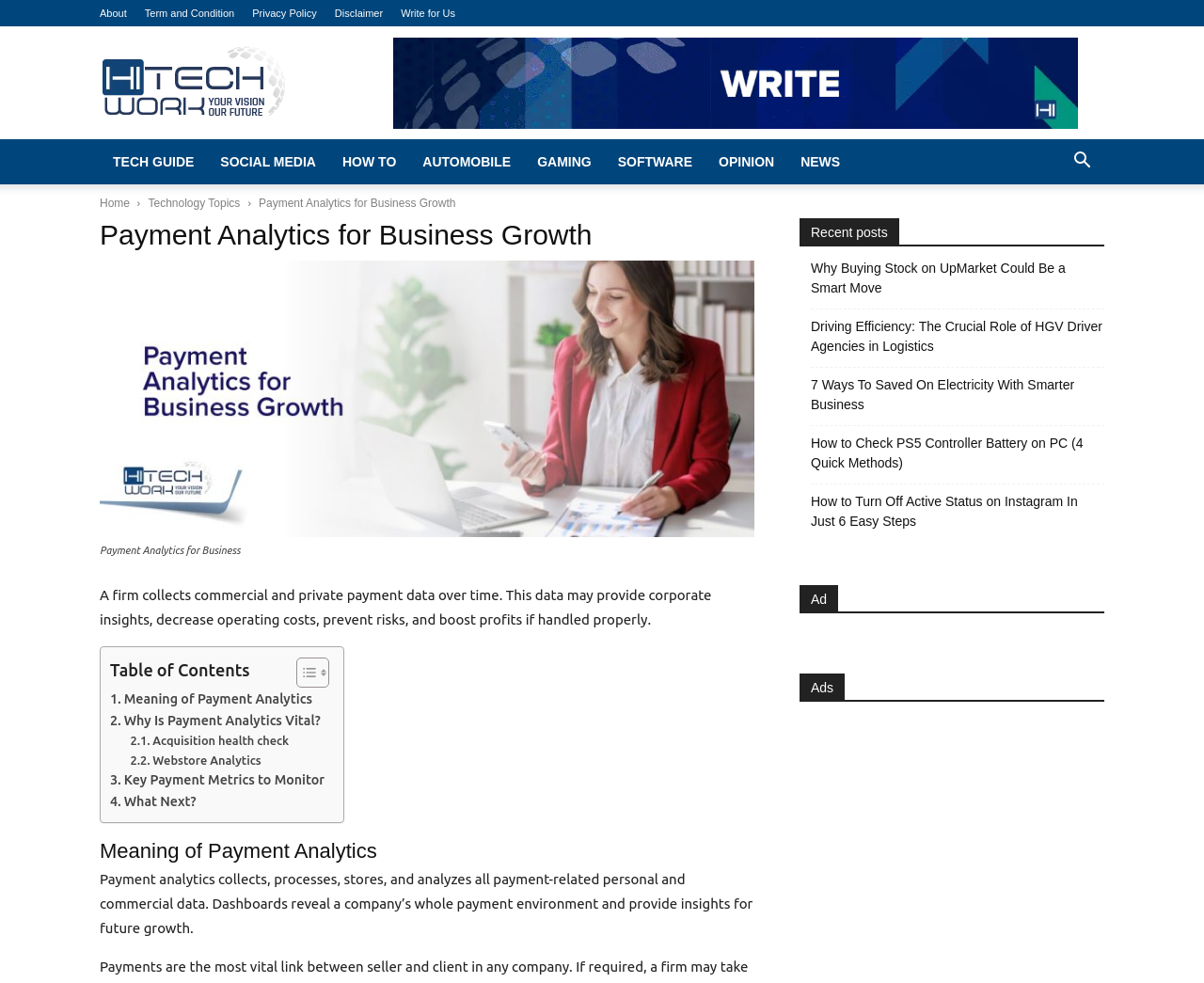Can you find the bounding box coordinates for the element to click on to achieve the instruction: "Click on the 'TECH GUIDE' link"?

[0.083, 0.142, 0.172, 0.188]